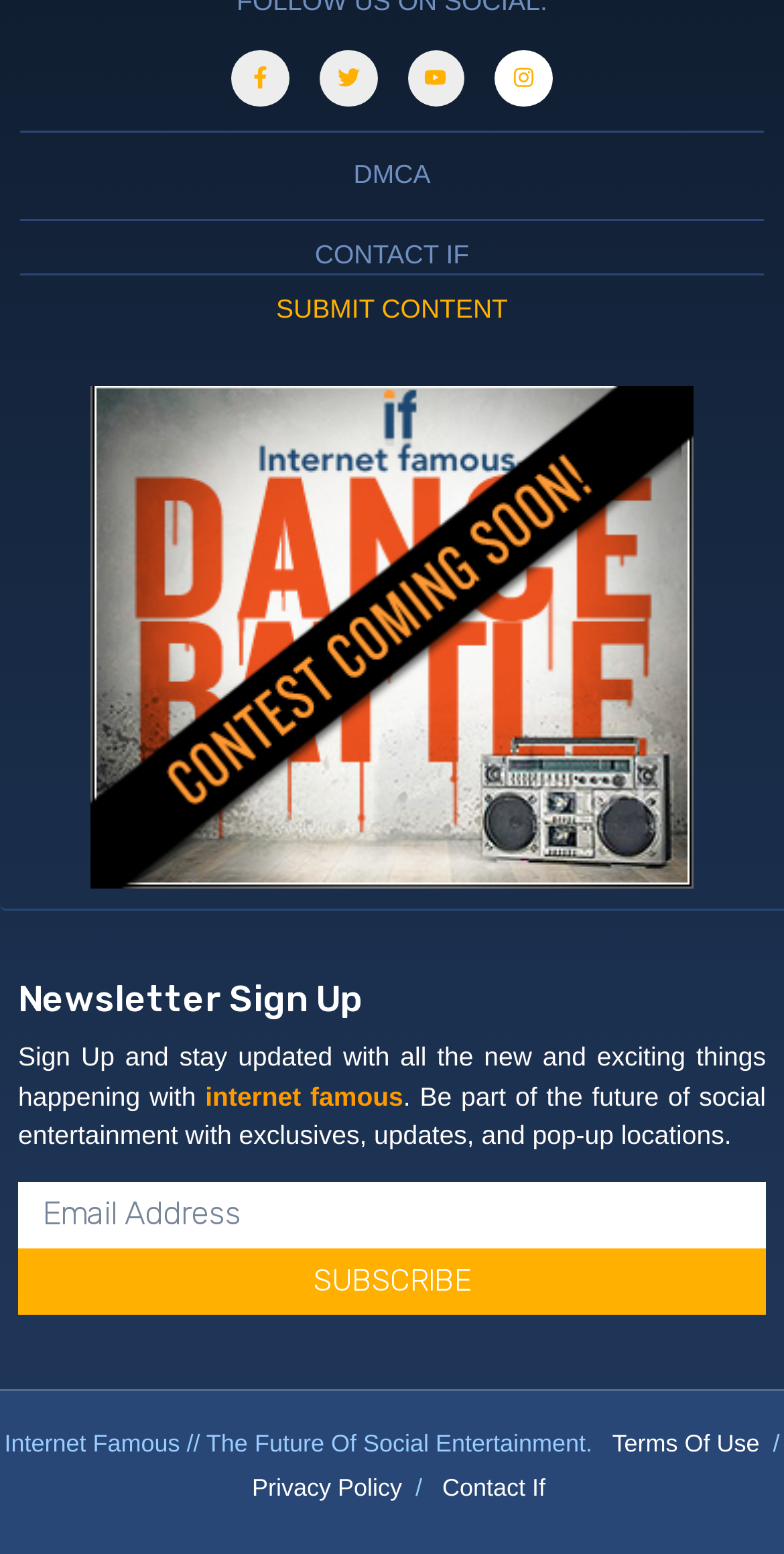Please identify the bounding box coordinates of the element that needs to be clicked to perform the following instruction: "Subscribe to the newsletter".

[0.023, 0.803, 0.977, 0.846]